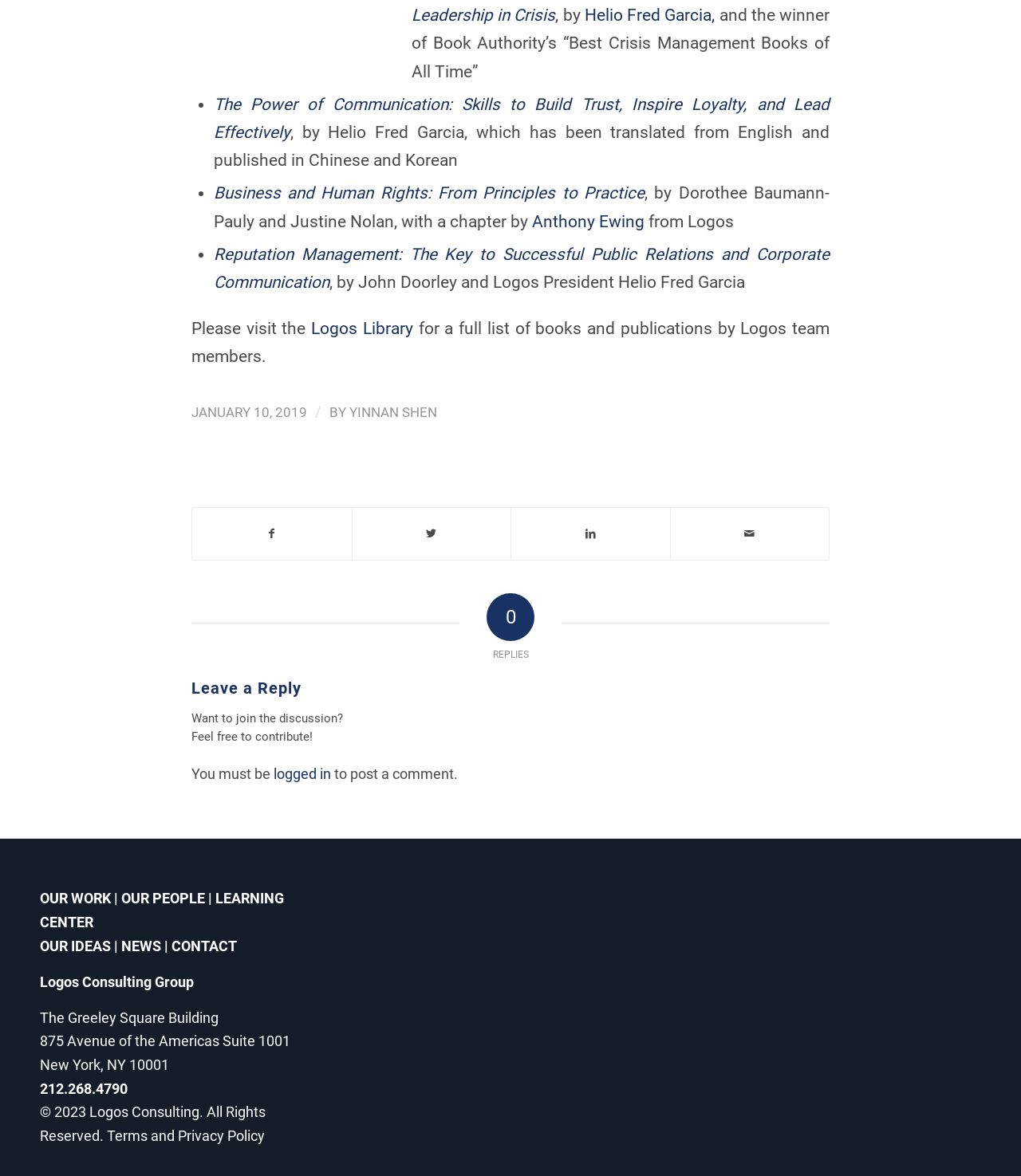Determine the bounding box for the UI element as described: "Apps". The coordinates should be represented as four float numbers between 0 and 1, formatted as [left, top, right, bottom].

None